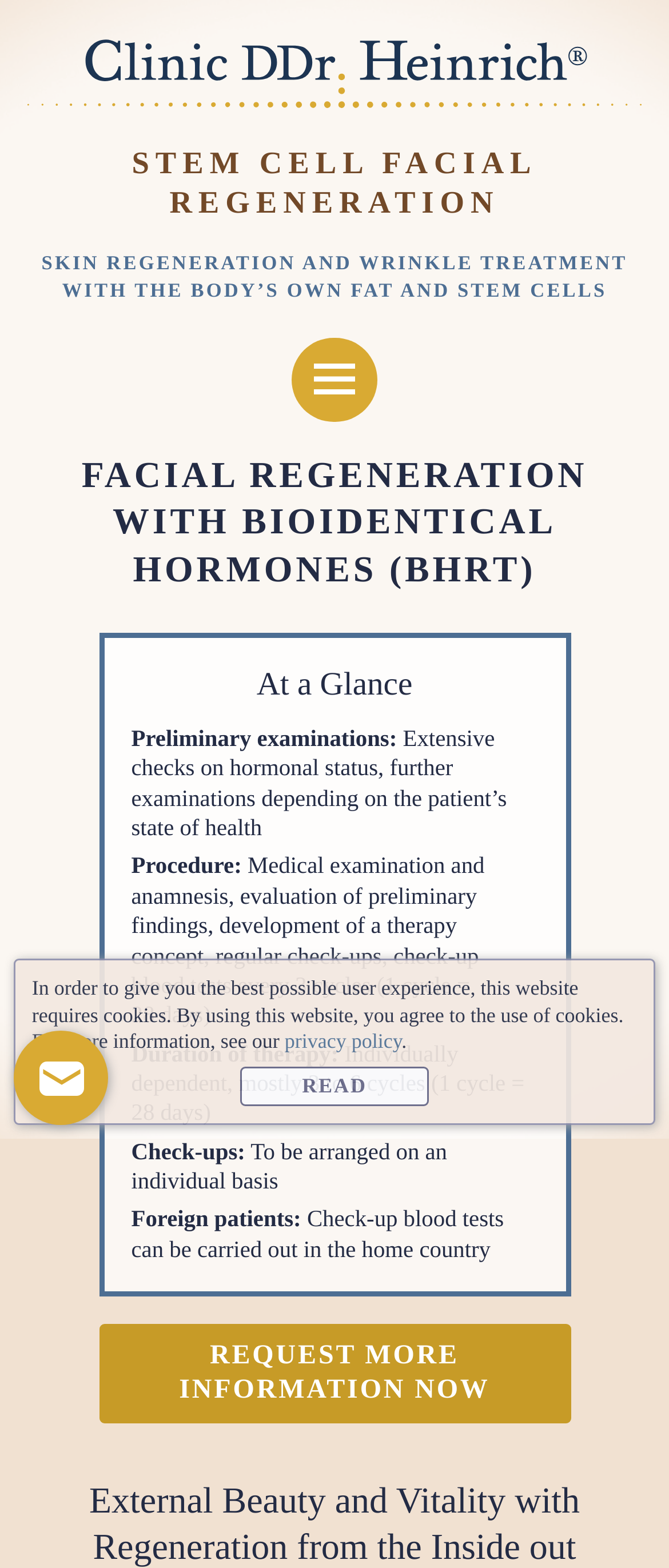What is the purpose of the 'REQUEST MORE INFORMATION NOW' link?
Answer the question using a single word or phrase, according to the image.

To request more information